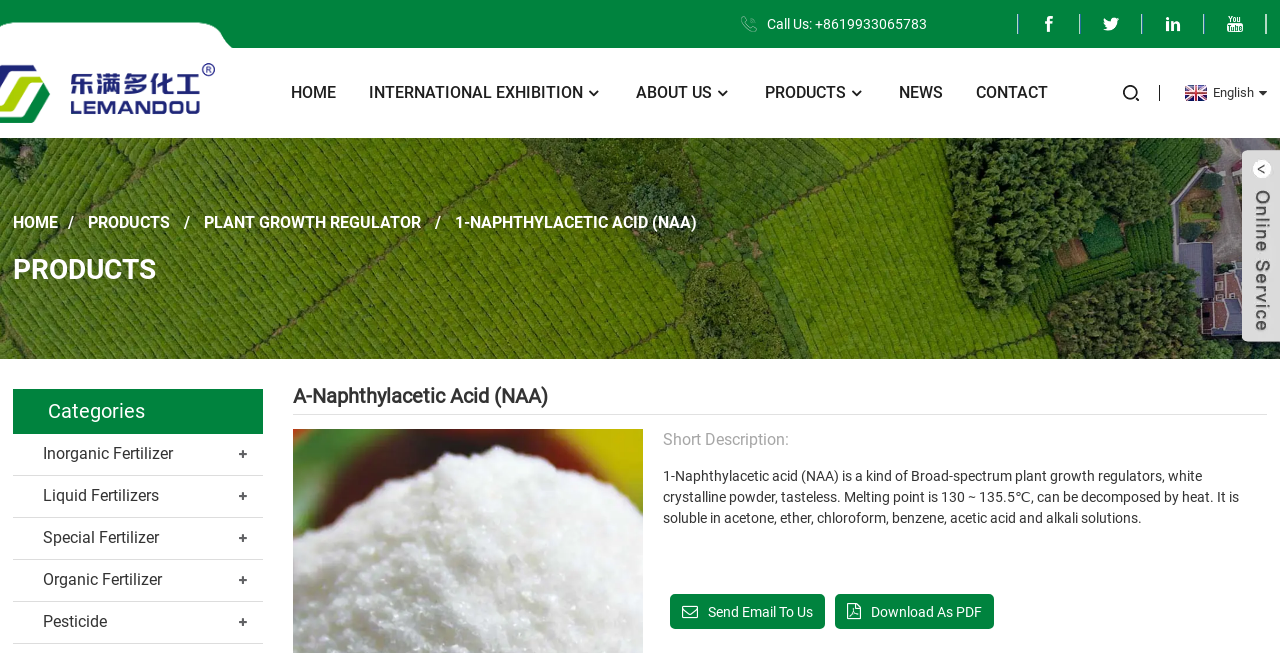Please indicate the bounding box coordinates of the element's region to be clicked to achieve the instruction: "Send an email to the company". Provide the coordinates as four float numbers between 0 and 1, i.e., [left, top, right, bottom].

[0.523, 0.91, 0.644, 0.964]